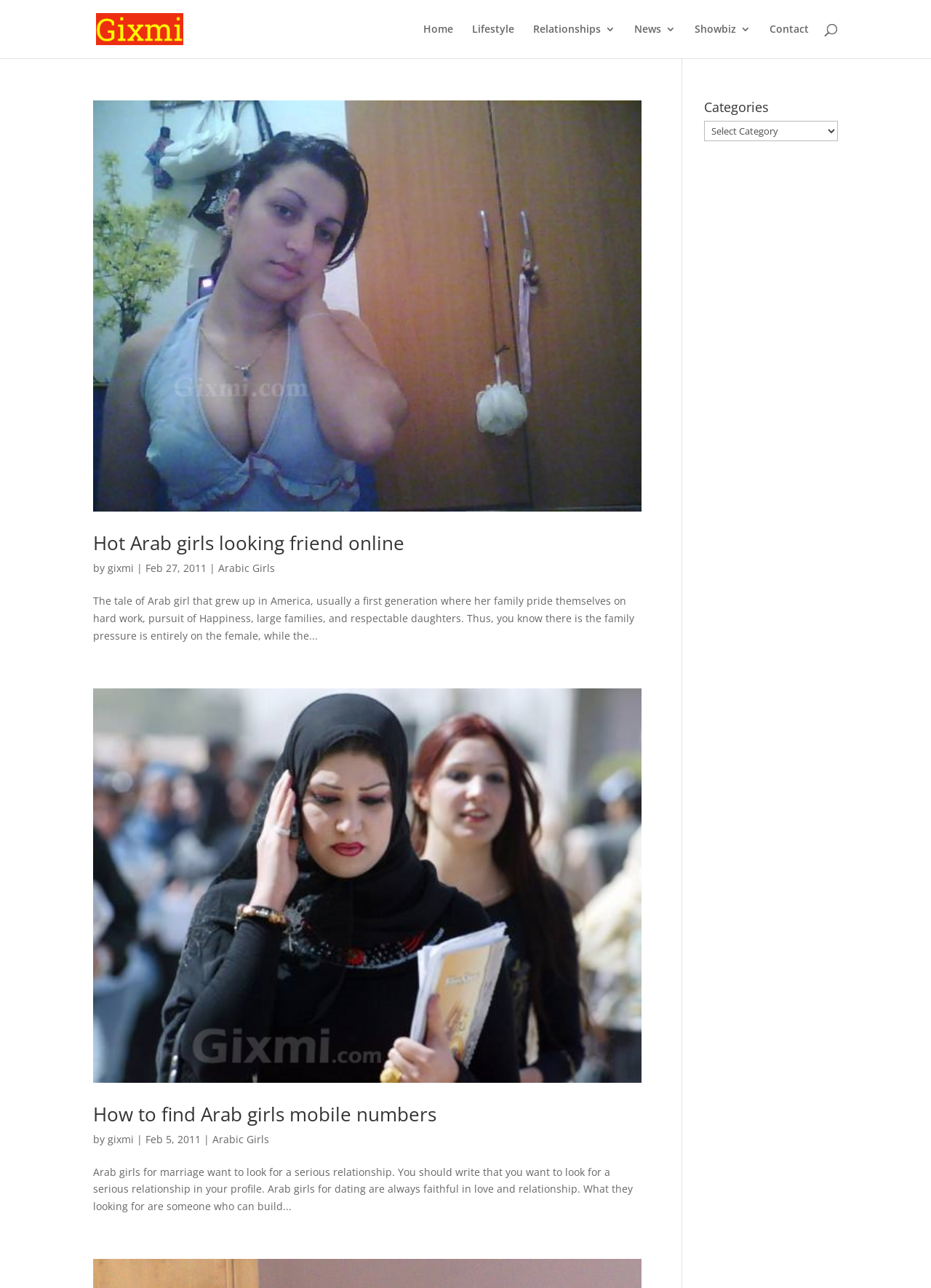Locate the bounding box of the UI element described in the following text: "Arabic Girls".

[0.228, 0.879, 0.289, 0.89]